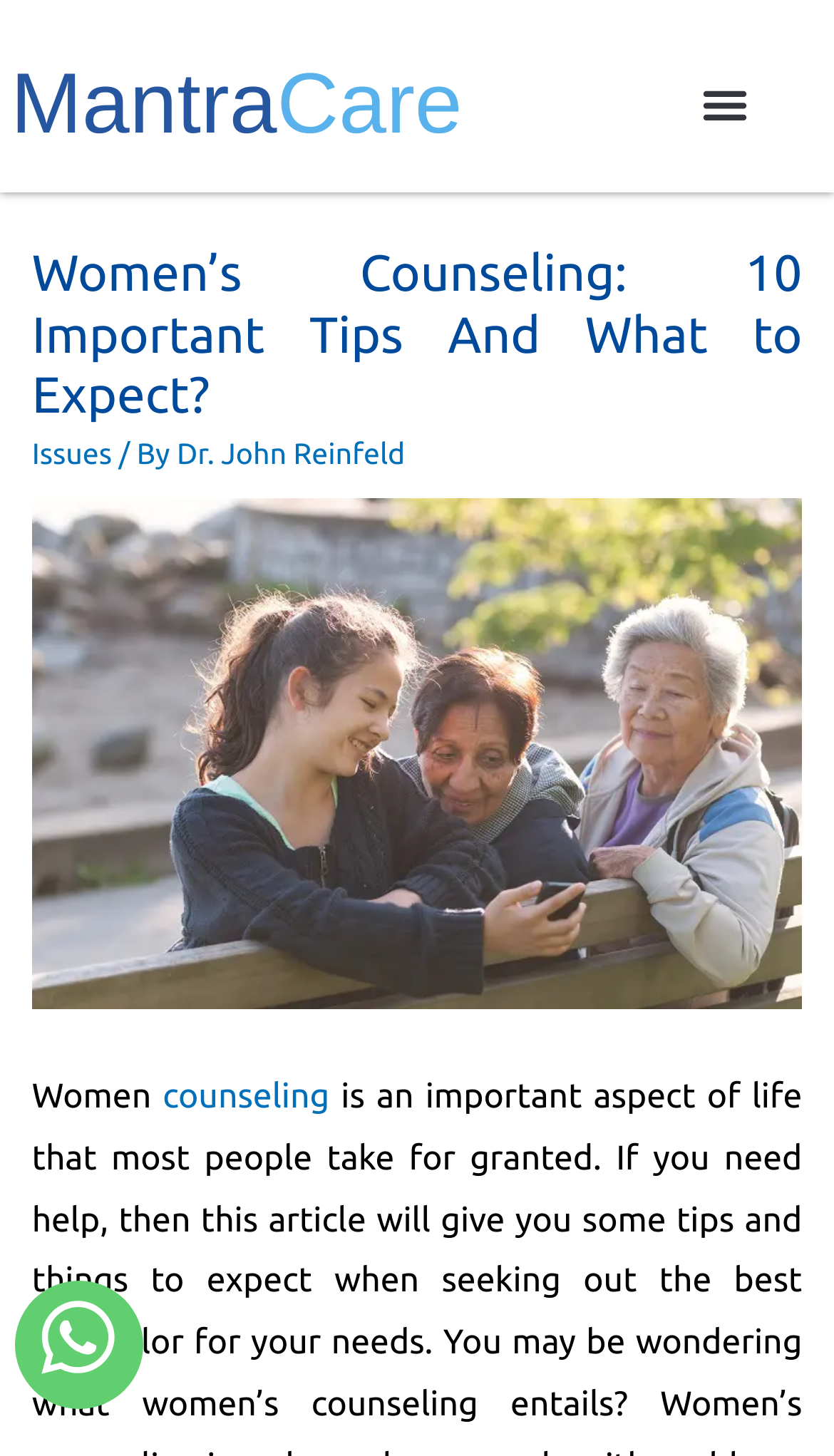Please reply with a single word or brief phrase to the question: 
What is the topic of the image in the header section?

Importance of Women Counseling